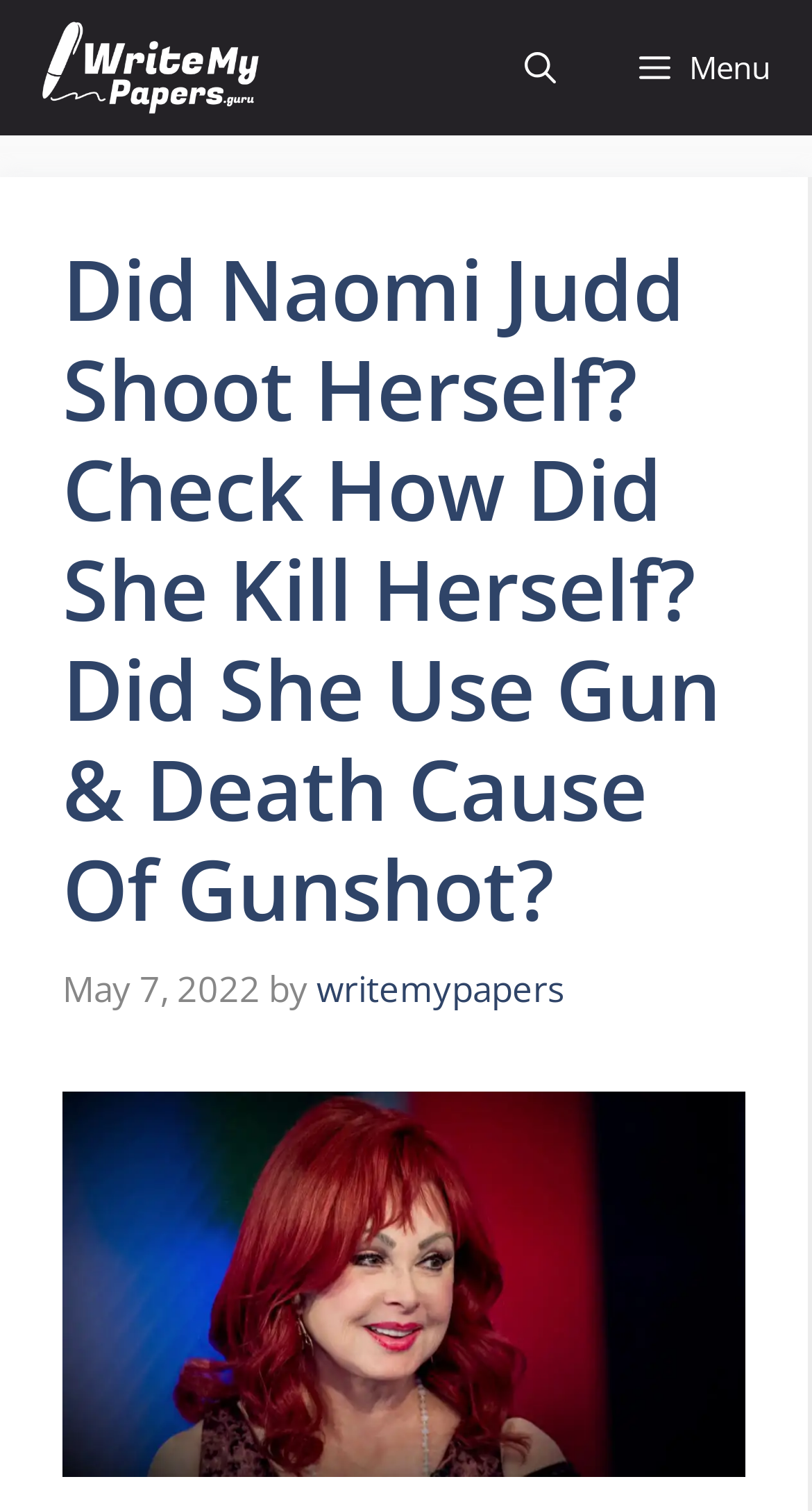Bounding box coordinates should be in the format (top-left x, top-left y, bottom-right x, bottom-right y) and all values should be floating point numbers between 0 and 1. Determine the bounding box coordinate for the UI element described as: aria-label="Open Search Bar"

[0.595, 0.0, 0.736, 0.09]